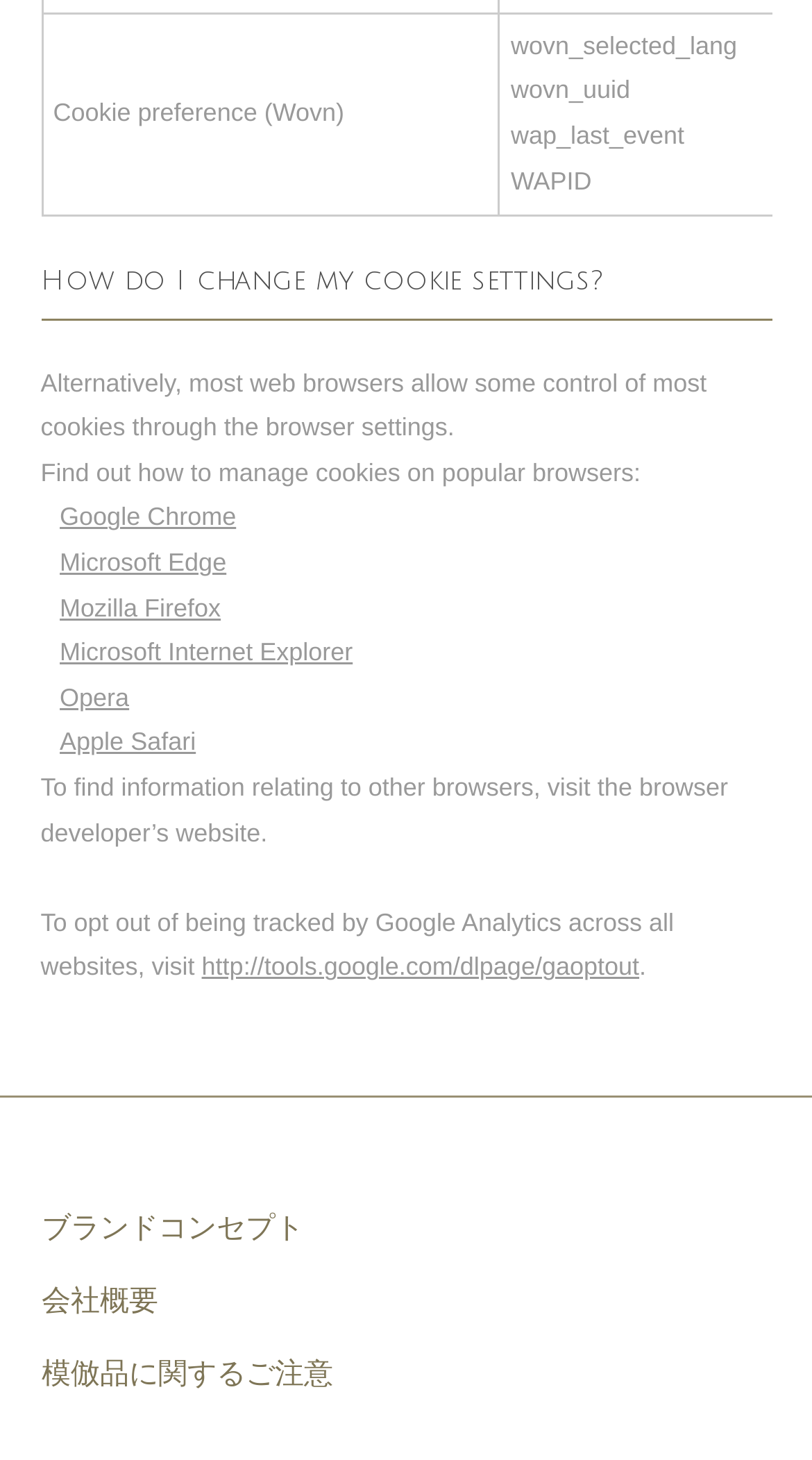What is the alternative way to control cookies?
Using the image provided, answer with just one word or phrase.

Browser settings